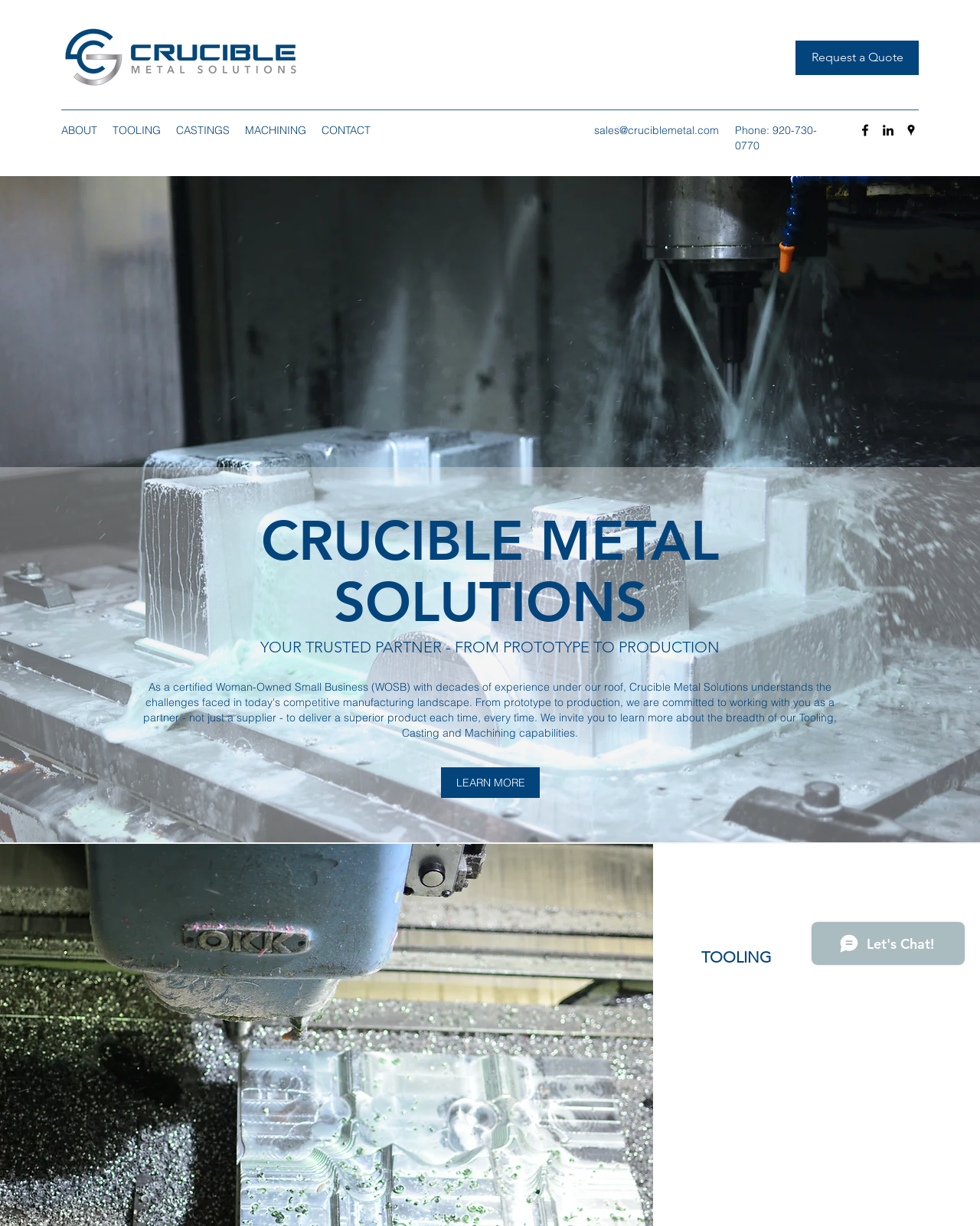Please identify the bounding box coordinates of the clickable region that I should interact with to perform the following instruction: "Learn more about CRUCIBLE METAL SOLUTIONS". The coordinates should be expressed as four float numbers between 0 and 1, i.e., [left, top, right, bottom].

[0.45, 0.626, 0.551, 0.651]